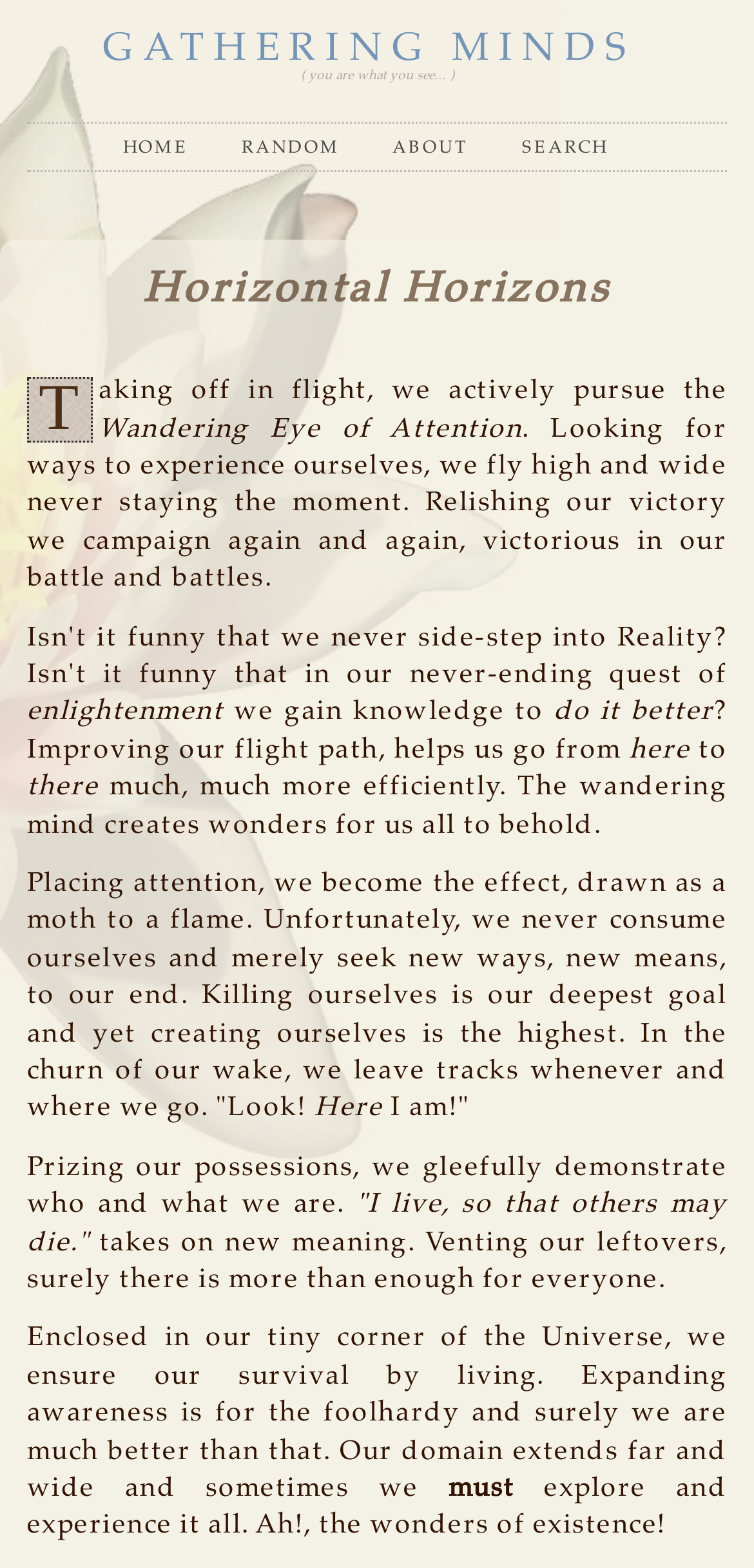Using the provided element description "GATHERING MINDS", determine the bounding box coordinates of the UI element.

[0.136, 0.018, 0.844, 0.046]